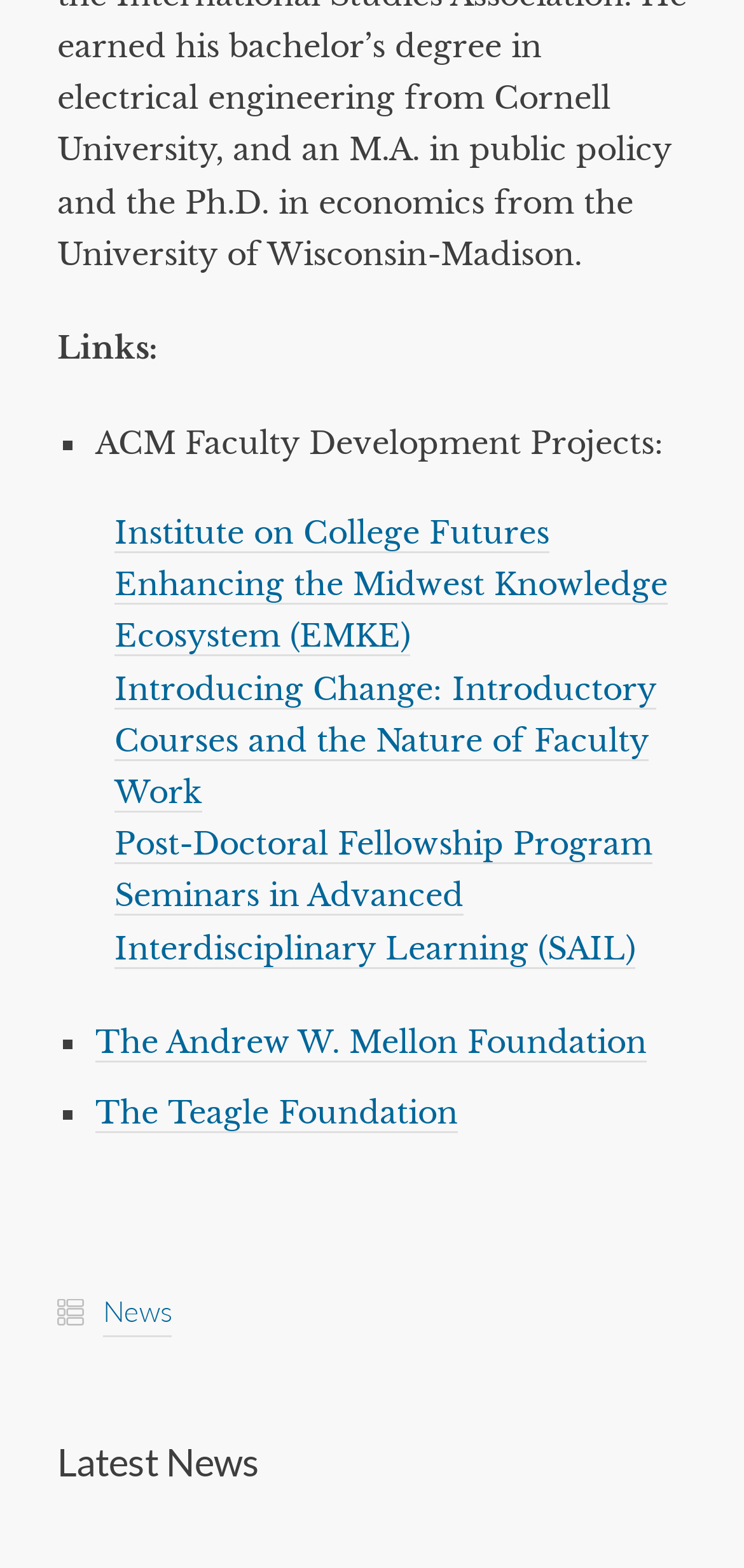Can you specify the bounding box coordinates for the region that should be clicked to fulfill this instruction: "read Latest News".

[0.077, 0.913, 0.923, 0.95]